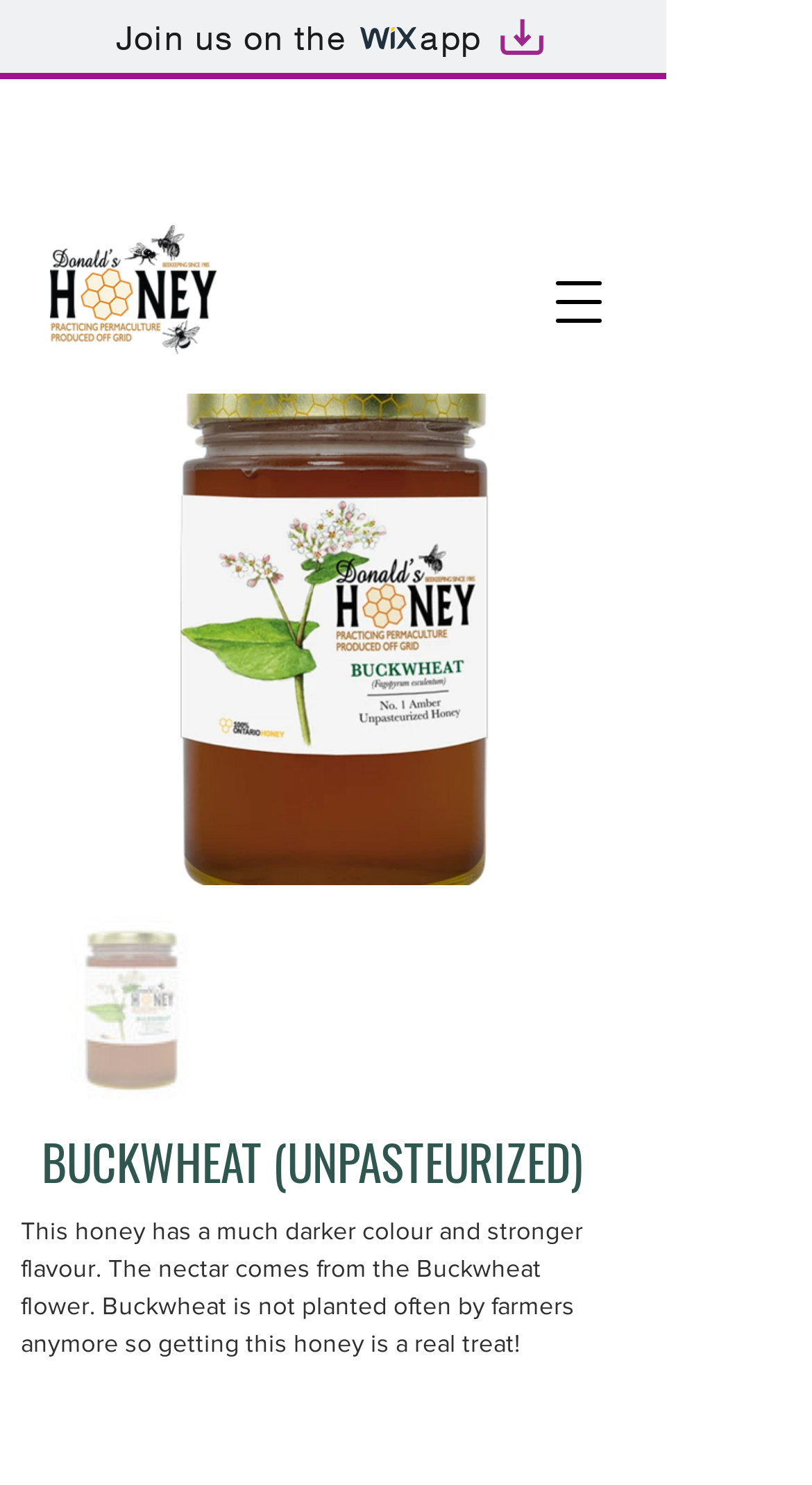What is the source of the nectar for this honey?
Refer to the screenshot and answer in one word or phrase.

Buckwheat flower